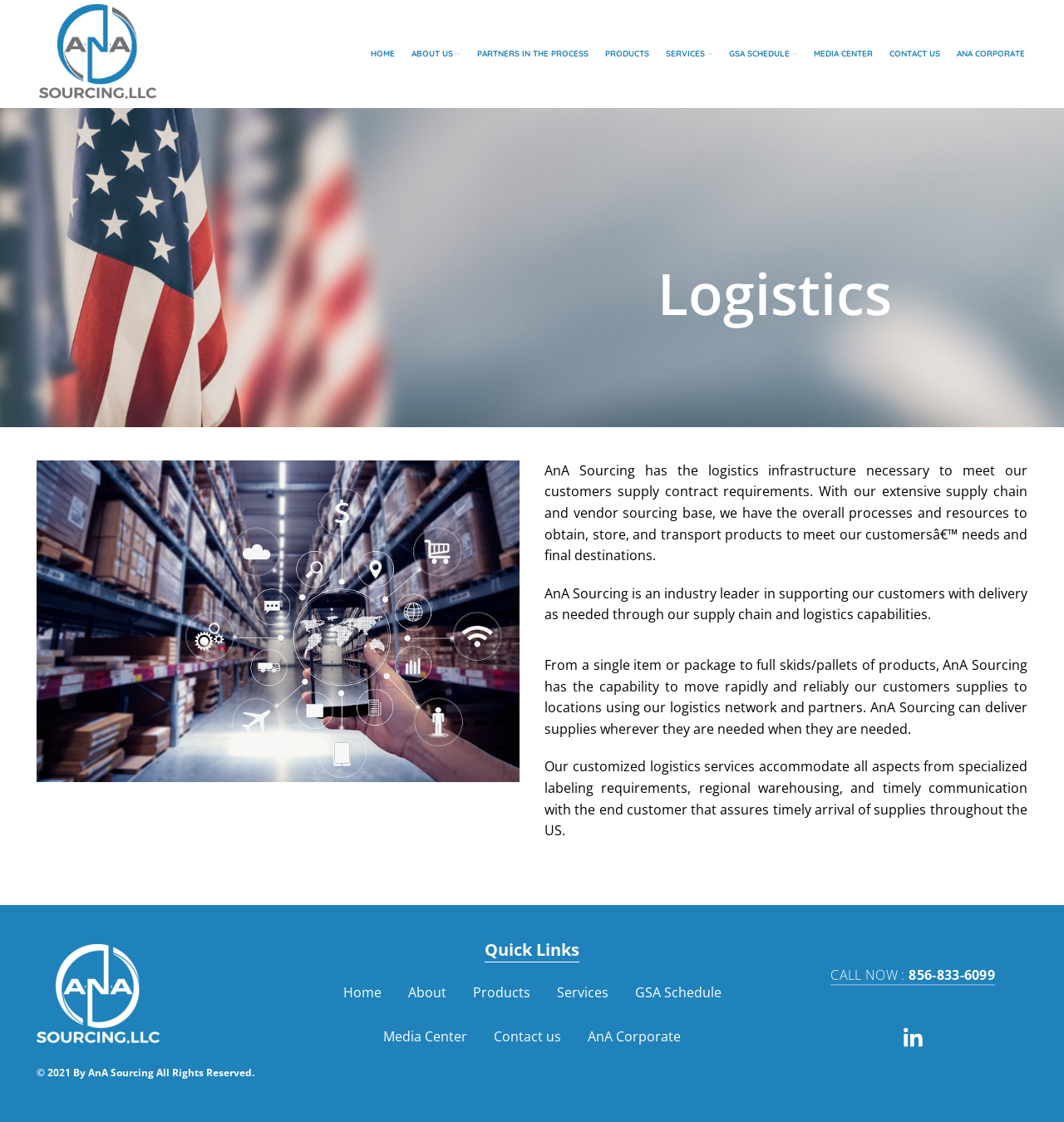What is the main service provided by AnA Sourcing?
Please provide a comprehensive answer to the question based on the webpage screenshot.

The webpage describes AnA Sourcing as having the logistics infrastructure necessary to meet customers' supply contract requirements, and mentions its capabilities in obtaining, storing, and transporting products to meet customers' needs.